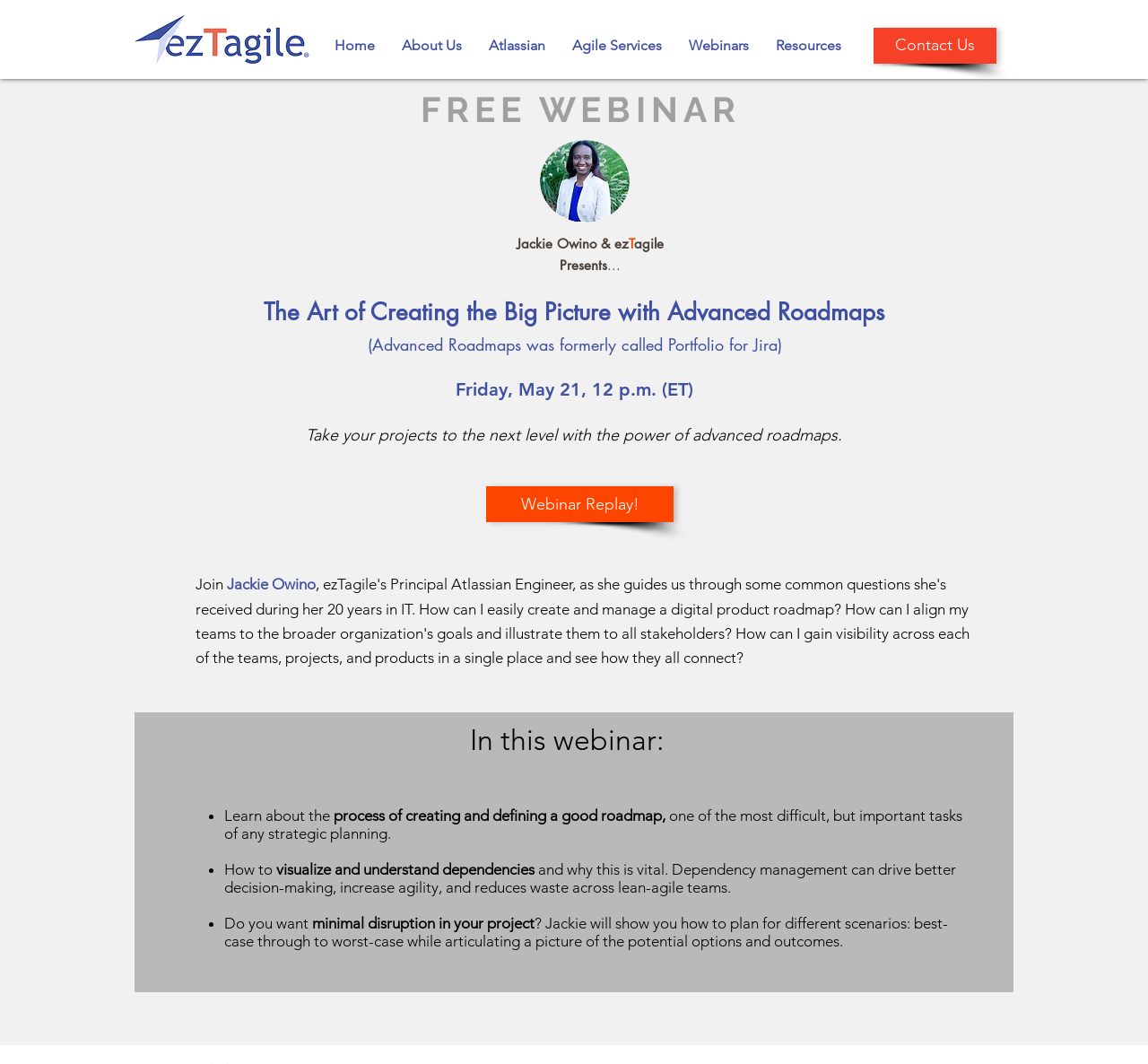Pinpoint the bounding box coordinates of the element you need to click to execute the following instruction: "Click the ezTagile logo". The bounding box should be represented by four float numbers between 0 and 1, in the format [left, top, right, bottom].

[0.117, 0.014, 0.27, 0.061]